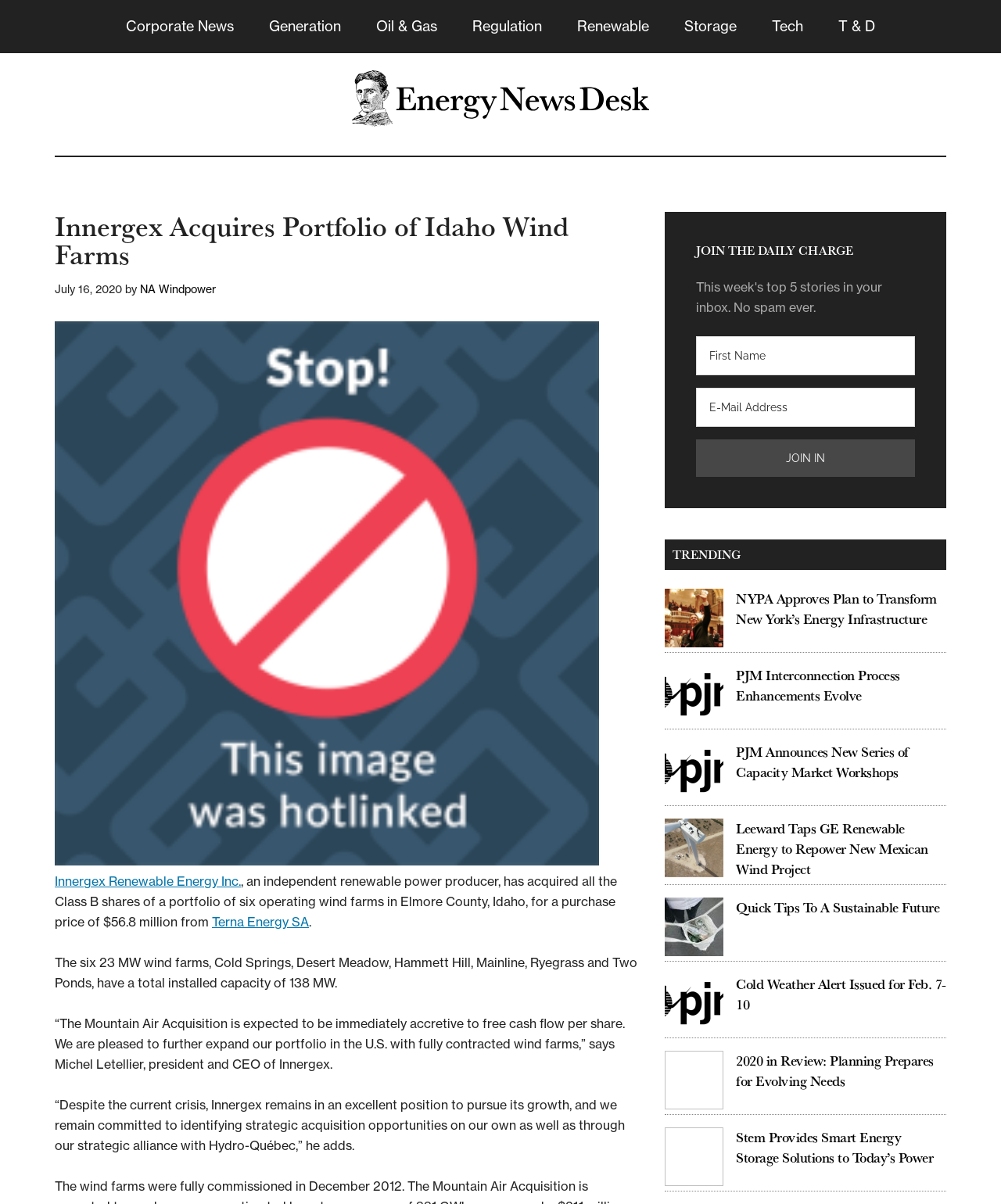Determine the bounding box coordinates for the clickable element required to fulfill the instruction: "Enter your first name in the text box". Provide the coordinates as four float numbers between 0 and 1, i.e., [left, top, right, bottom].

[0.695, 0.279, 0.914, 0.312]